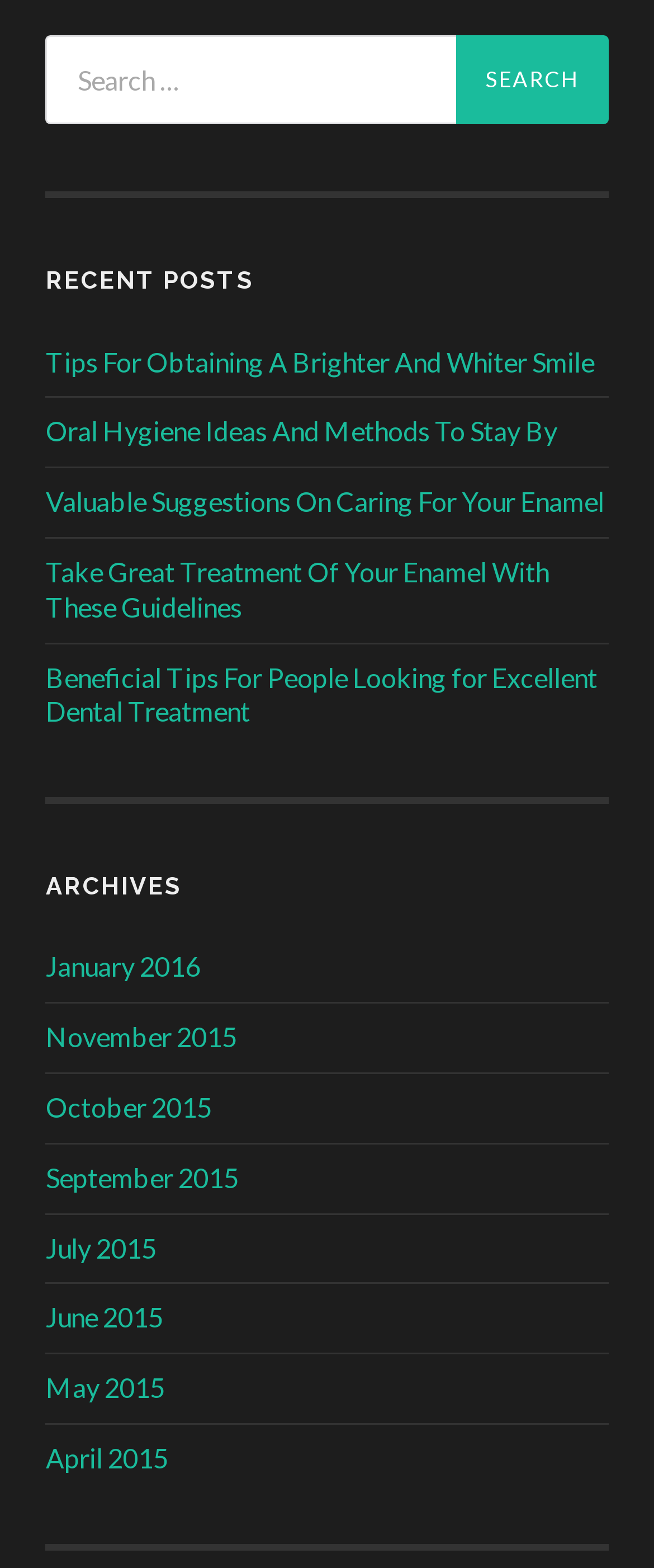Pinpoint the bounding box coordinates of the area that must be clicked to complete this instruction: "Click on the 'Search' button".

[0.697, 0.023, 0.93, 0.079]